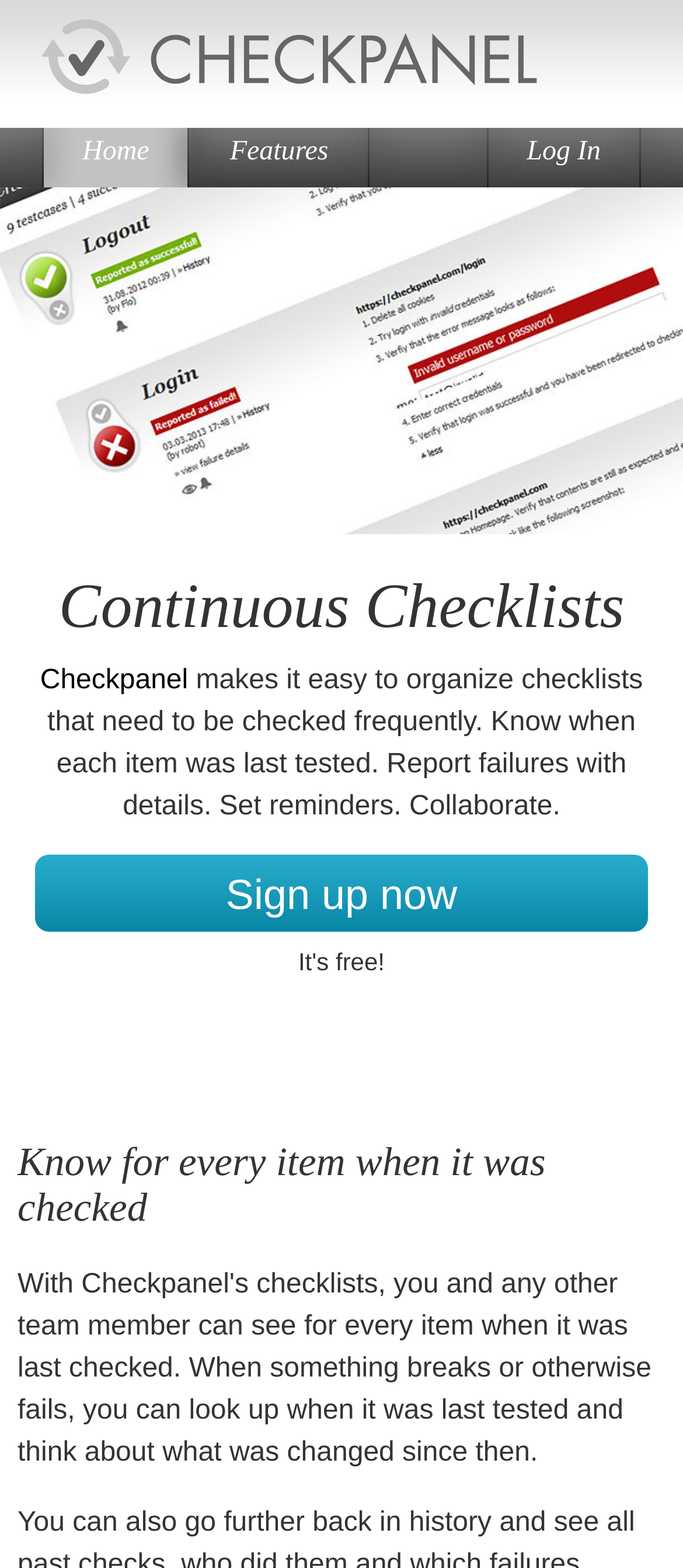What is the benefit of using Checkpanel?
Provide an in-depth and detailed explanation in response to the question.

According to the webpage, one of the benefits of using Checkpanel is that it allows users to know when each item was last tested, which suggests that it provides a way to track the status of checklist items.